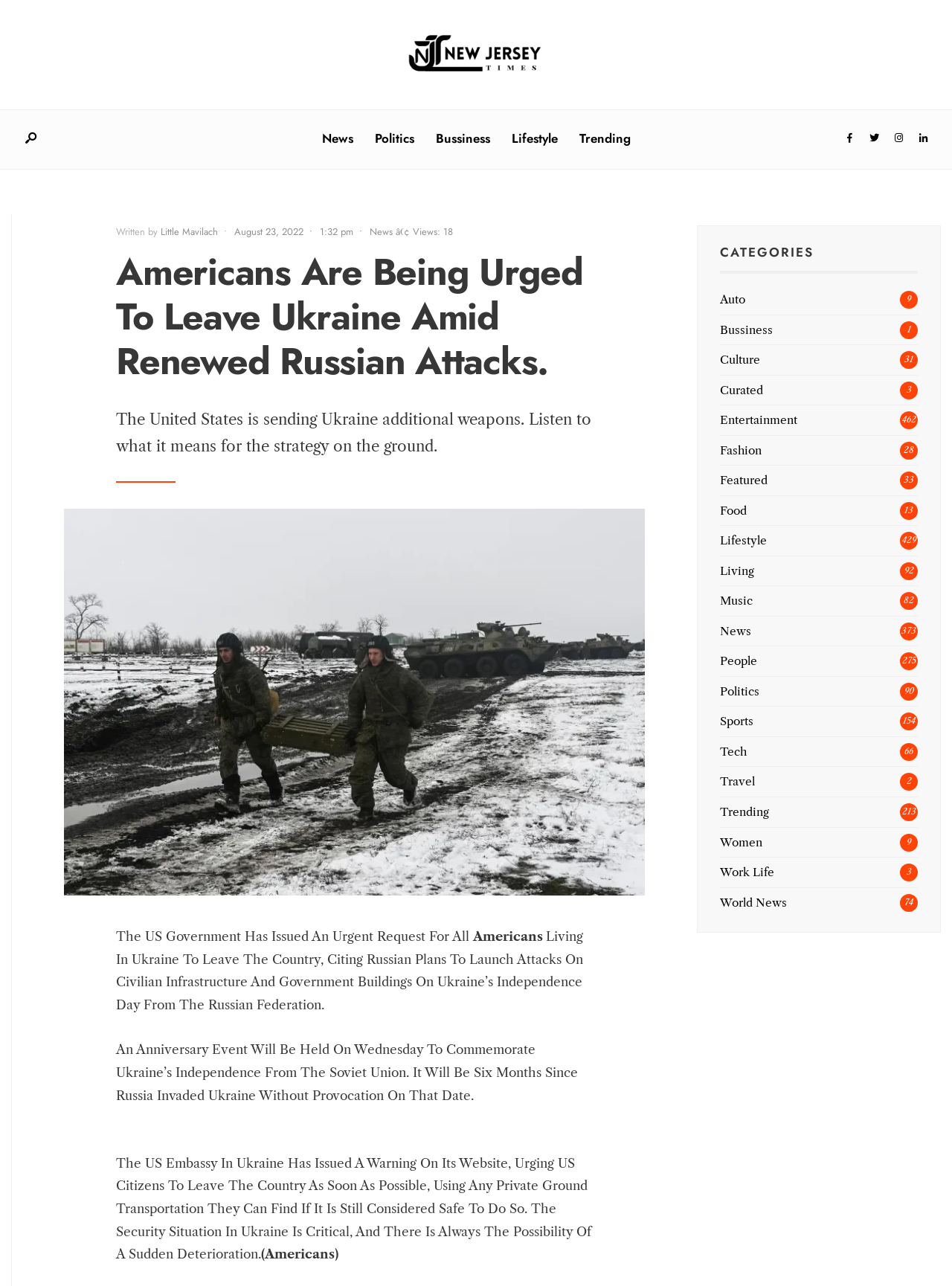Using the information shown in the image, answer the question with as much detail as possible: What is the category of the article?

The category of the article can be found below the title, where it says 'News', and also in the list of categories on the right side of the webpage.